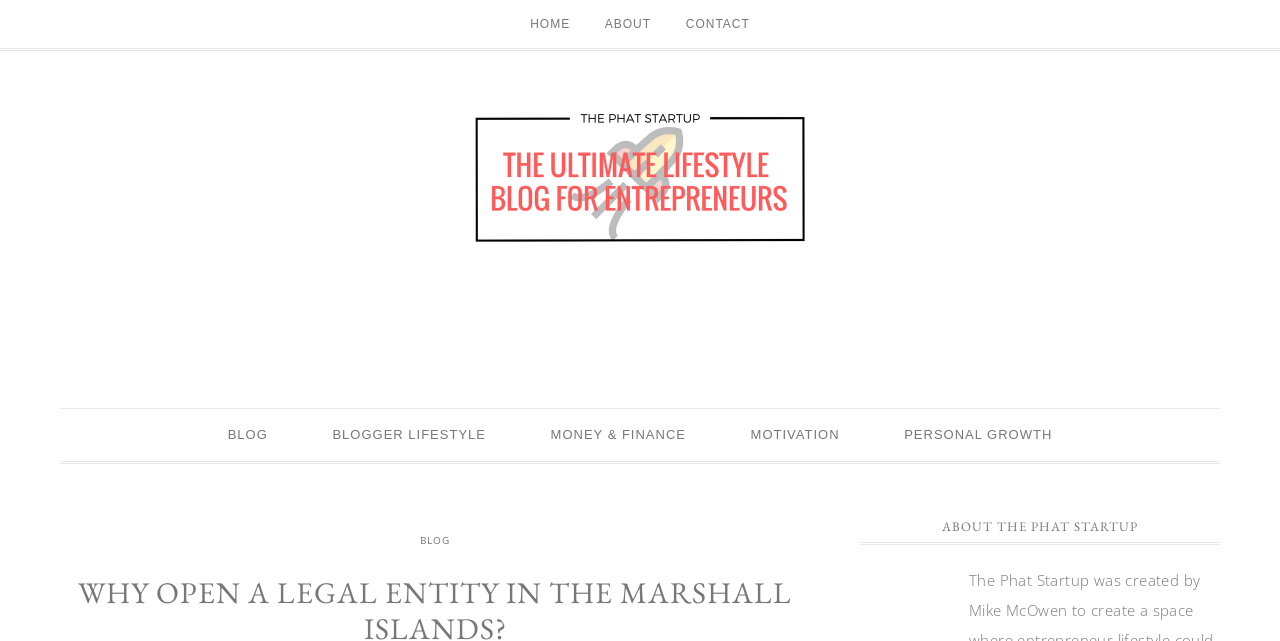Identify the bounding box of the HTML element described here: "The Phat Startup". Provide the coordinates as four float numbers between 0 and 1: [left, top, right, bottom].

[0.242, 0.165, 0.758, 0.378]